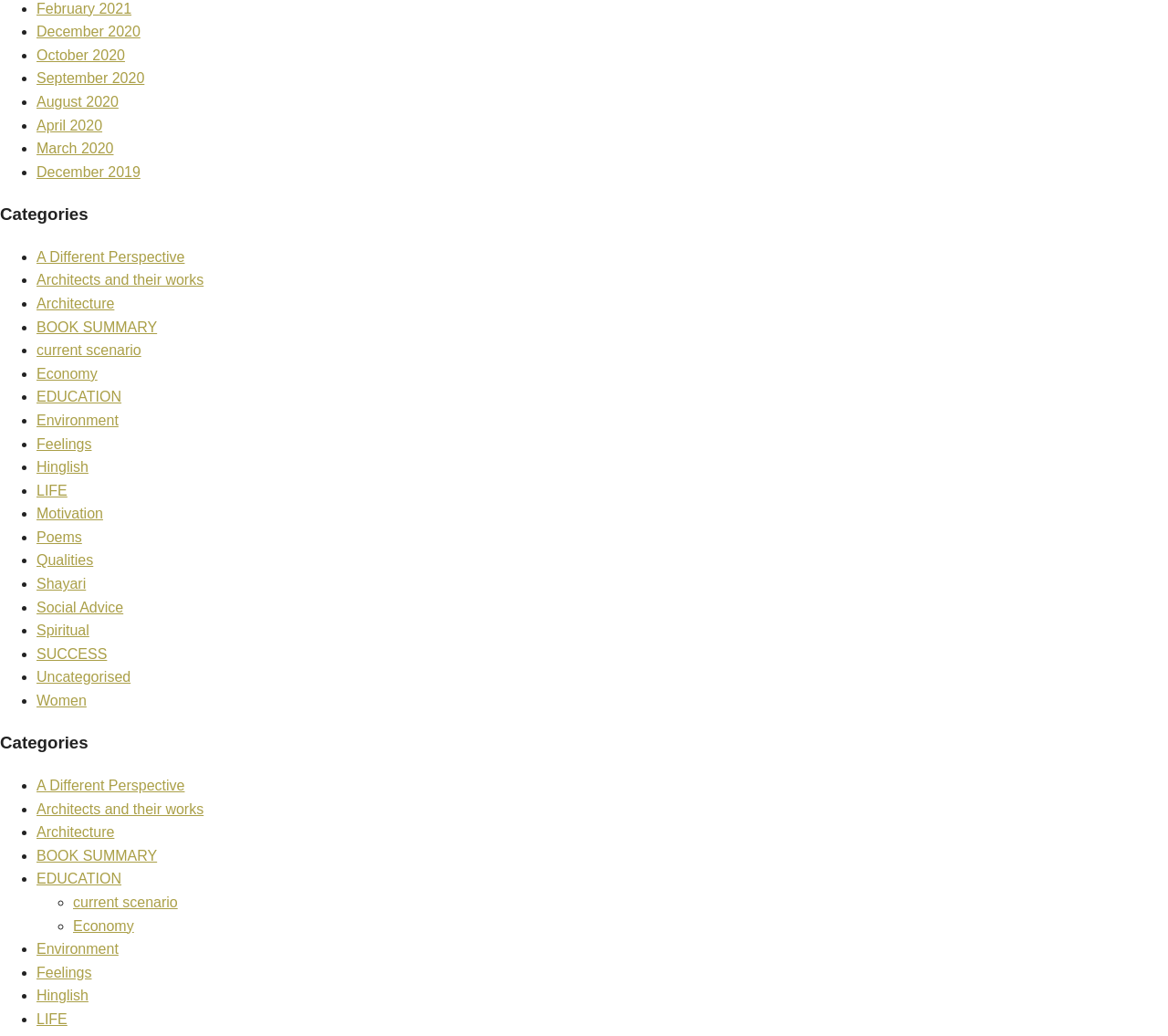Please answer the following question using a single word or phrase: 
What is the earliest month listed?

December 2019